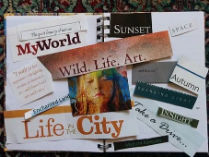Please answer the following question using a single word or phrase: 
What is the purpose of this vision board?

visualizing dreams and goals